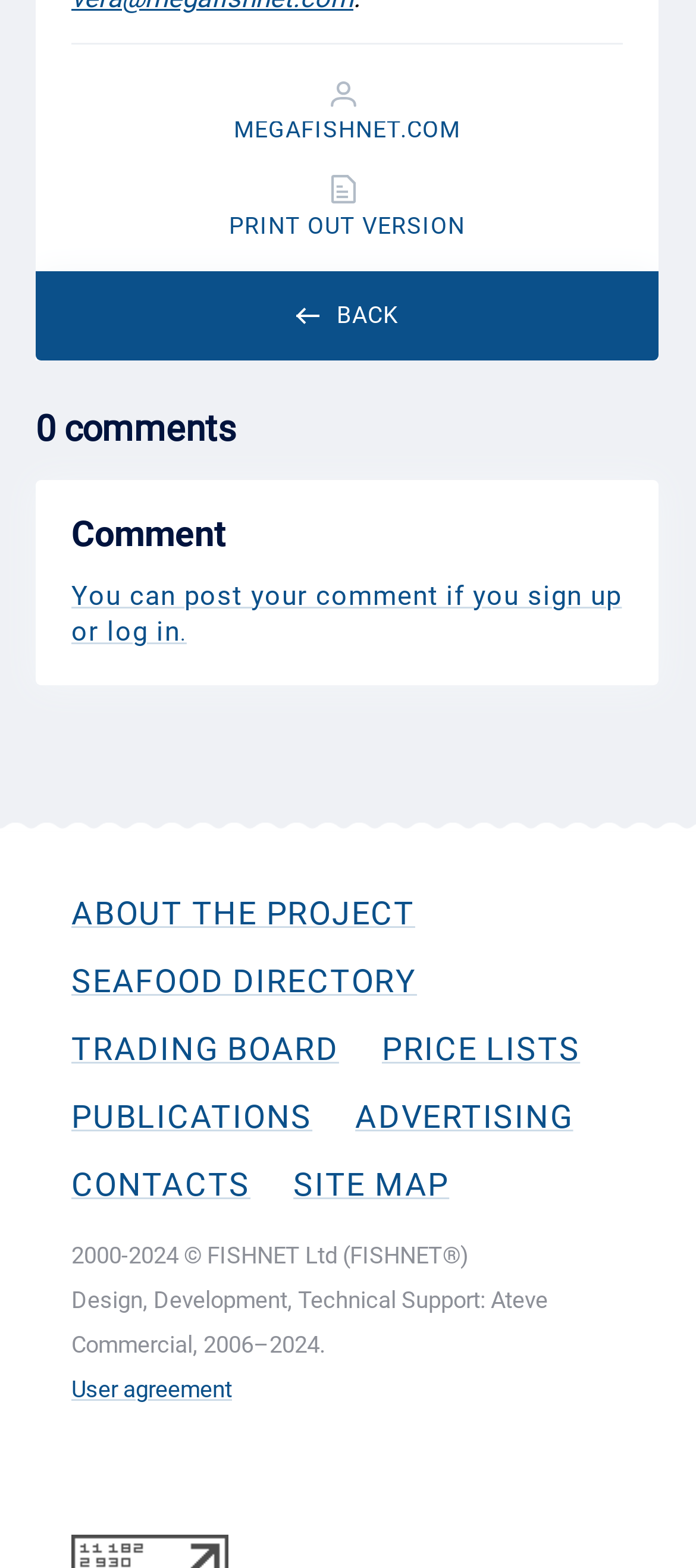Carefully examine the image and provide an in-depth answer to the question: What is the name of the website?

The name of the website can be found in the link element with the text 'MEGAFISHNET.COM' at the top of the webpage.